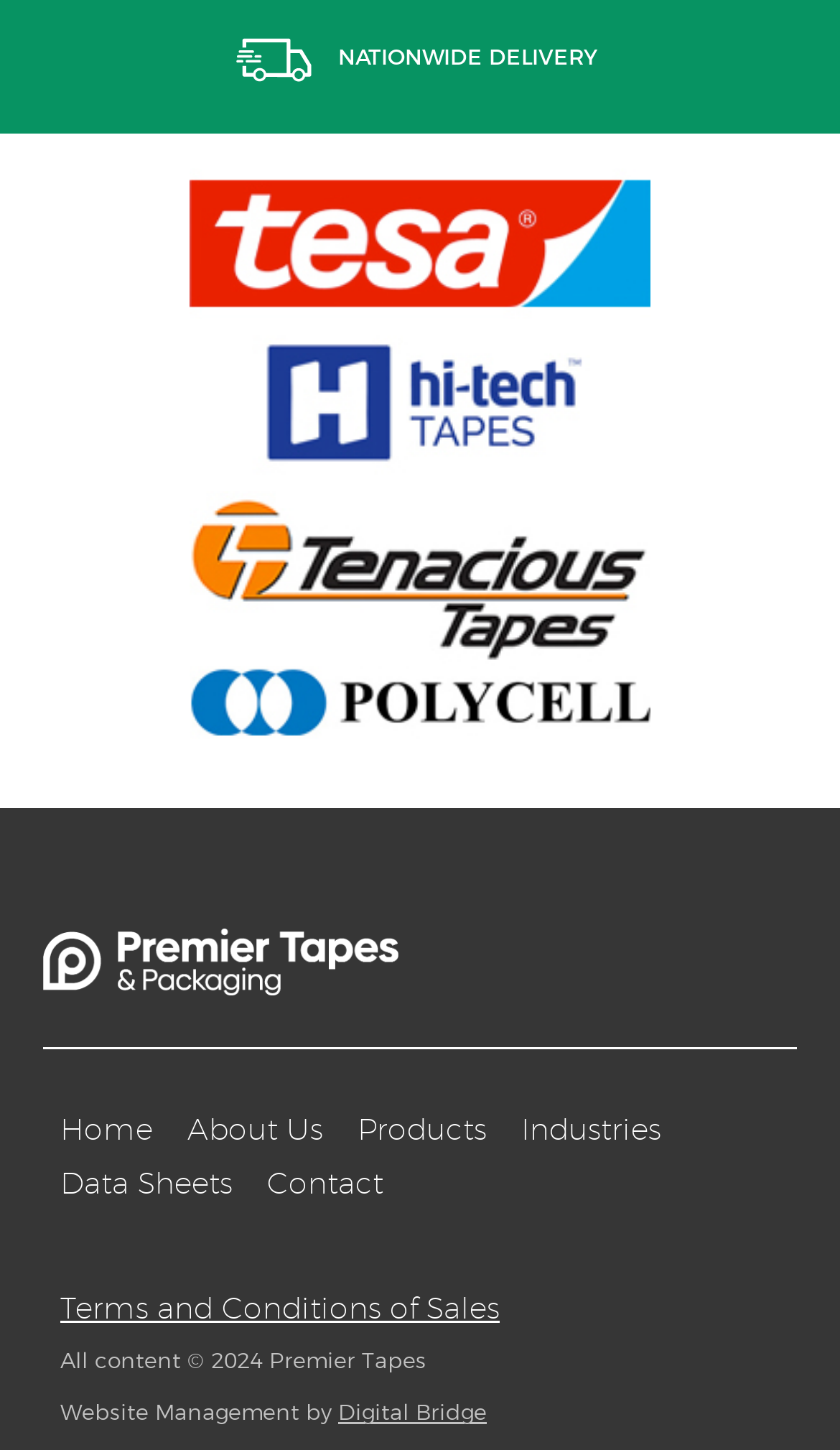Please identify the bounding box coordinates of the area I need to click to accomplish the following instruction: "Click on the 'tesa Tapes' link".

[0.226, 0.116, 0.774, 0.22]